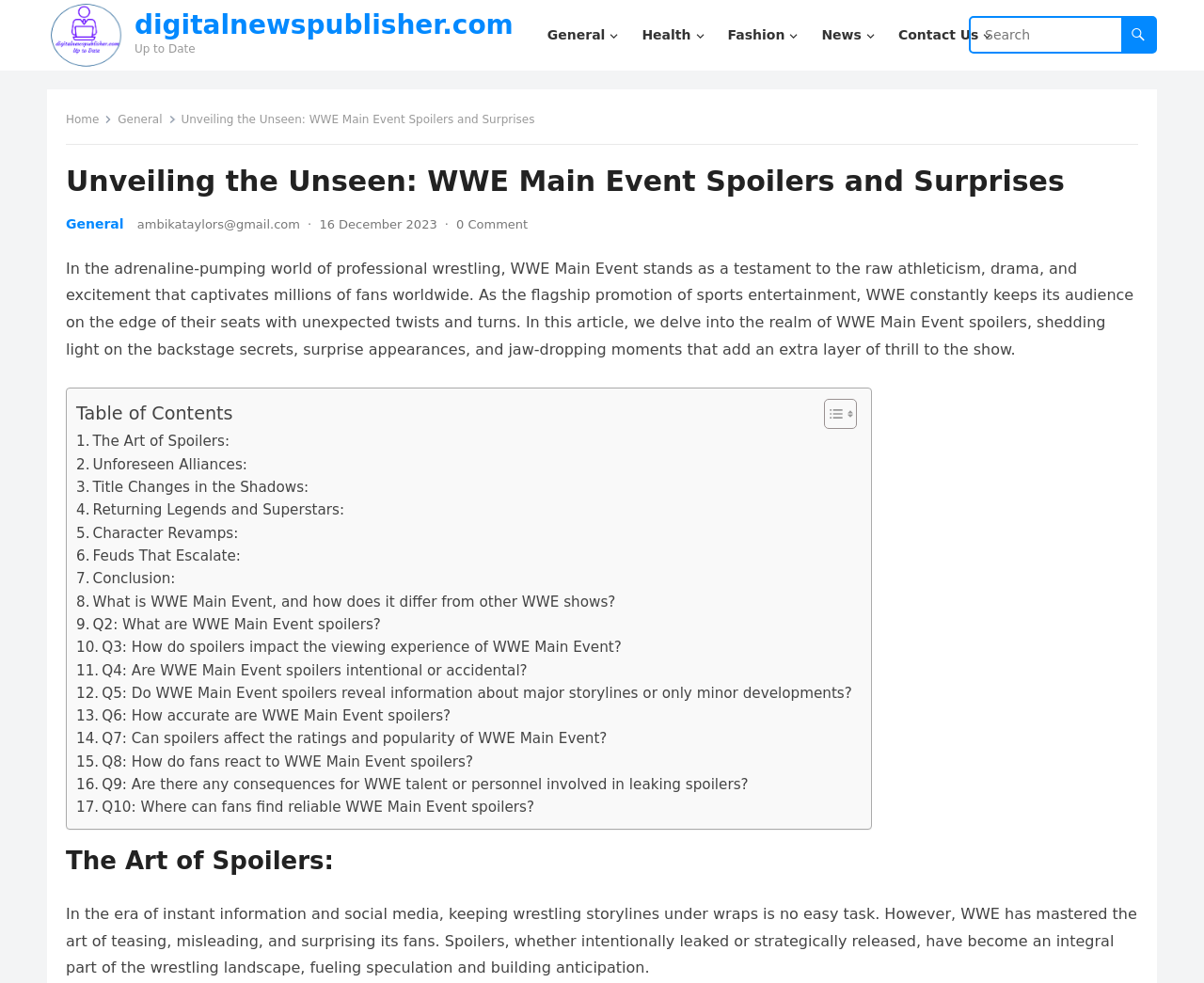Highlight the bounding box coordinates of the element you need to click to perform the following instruction: "Click on the link to learn more about WWE Main Event."

[0.063, 0.601, 0.511, 0.624]